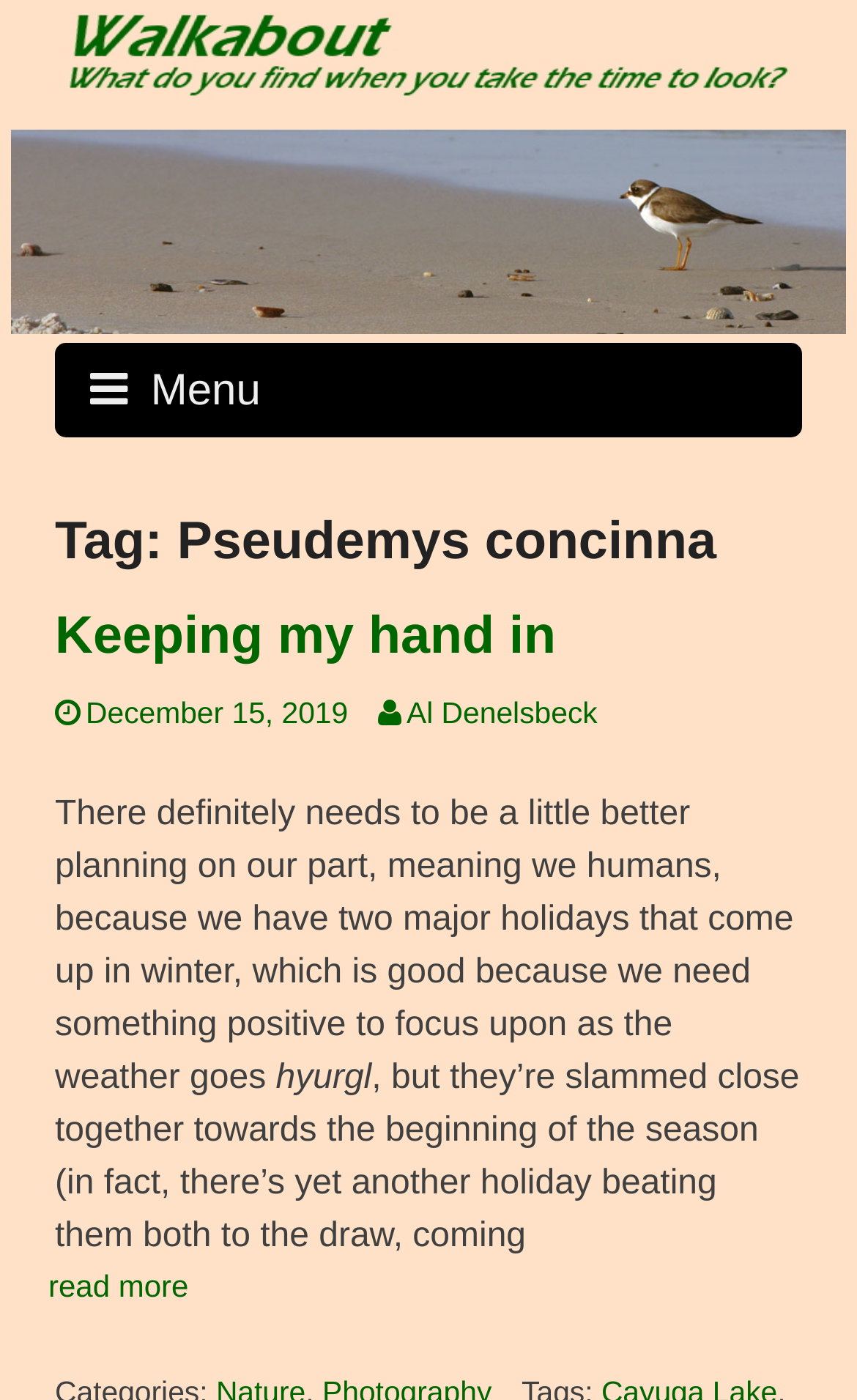What is the title of the first article?
Based on the screenshot, provide your answer in one word or phrase.

Keeping my hand in